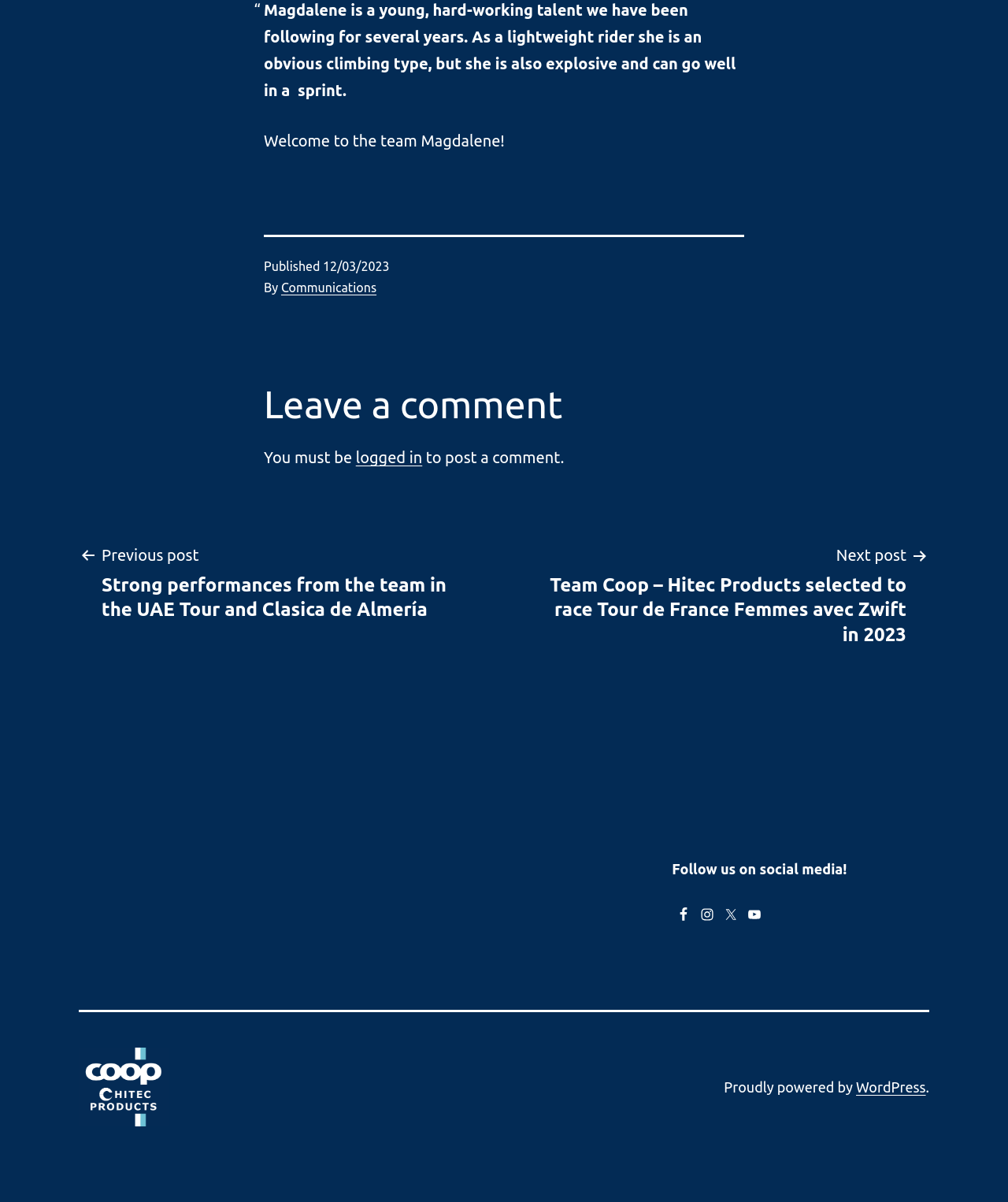Determine the bounding box coordinates of the clickable region to execute the instruction: "Read the news categorized as 'News'". The coordinates should be four float numbers between 0 and 1, denoted as [left, top, right, bottom].

[0.52, 0.251, 0.551, 0.263]